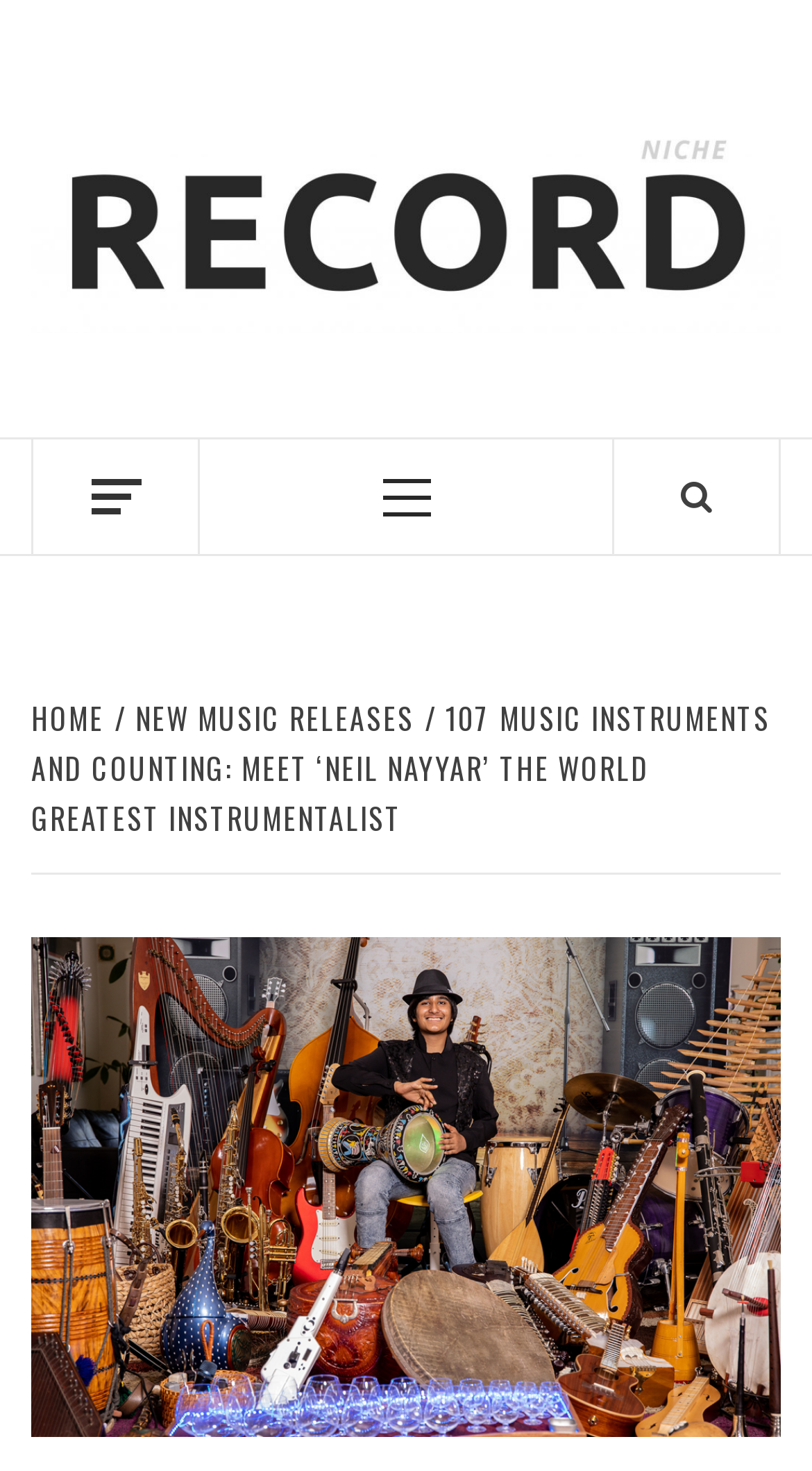Extract the main title from the webpage.

107 MUSIC INSTRUMENTS AND COUNTING: MEET ‘NEIL NAYYAR’ THE WORLD GREATEST INSTRUMENTALIST